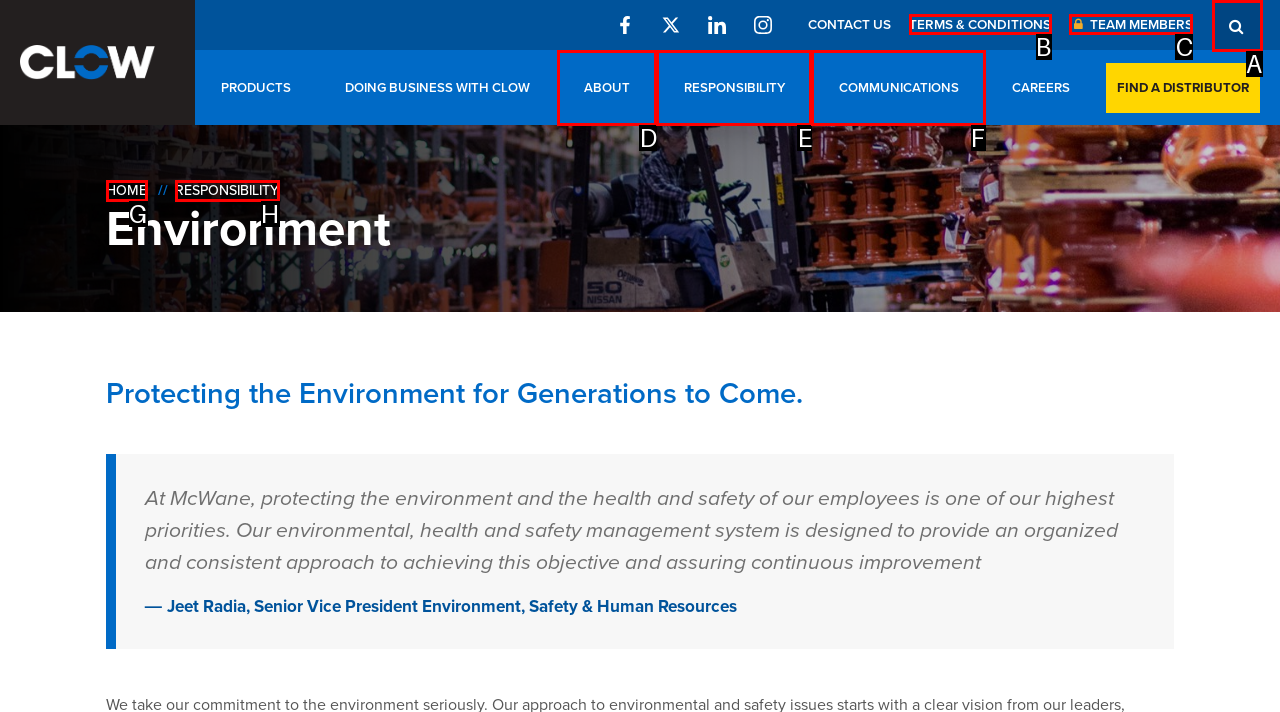Select the appropriate HTML element to click on to finish the task: Search for a term.
Answer with the letter corresponding to the selected option.

A